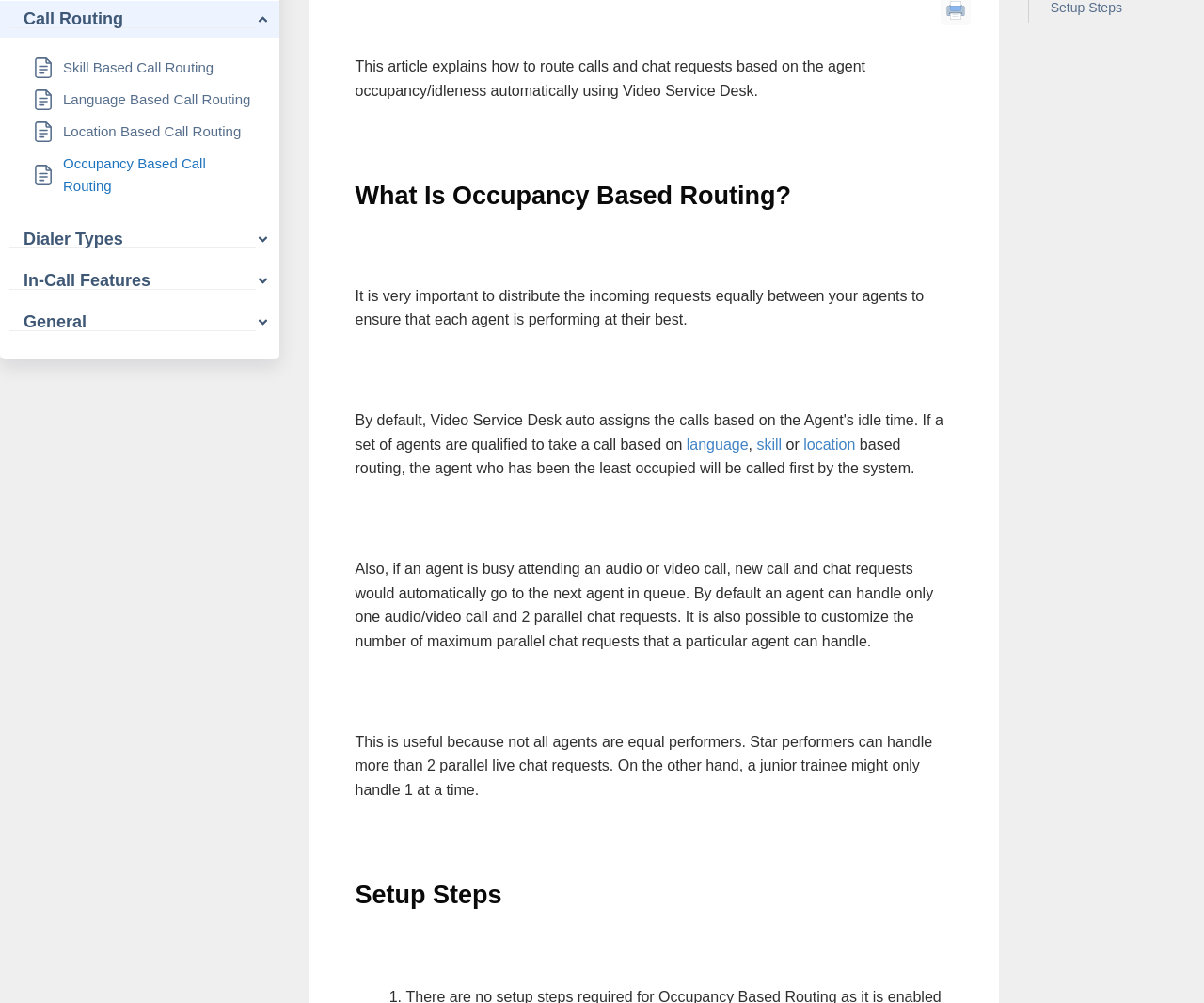Locate the bounding box of the UI element with the following description: "Location Based Call Routing".

[0.052, 0.12, 0.2, 0.143]